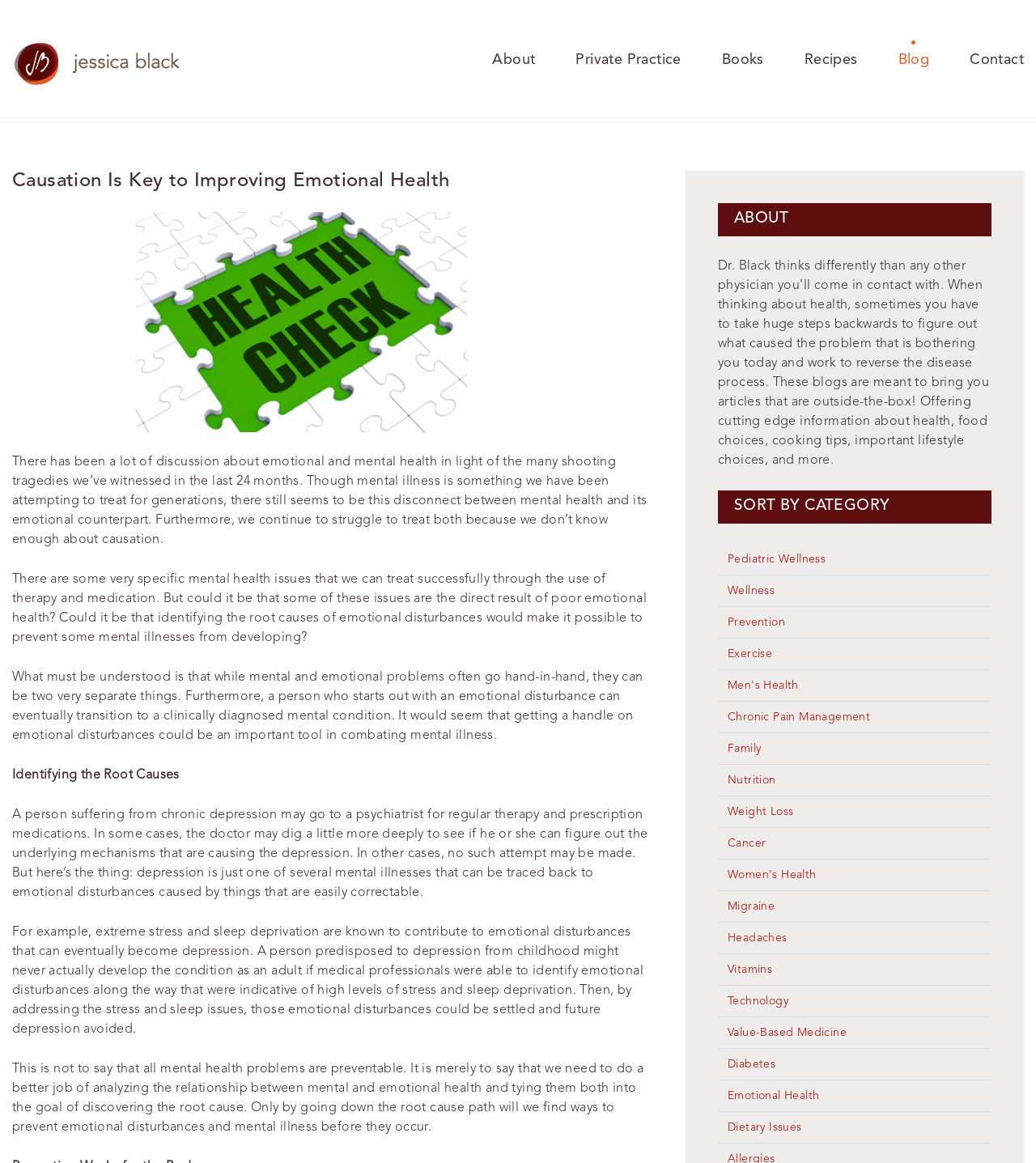Identify the bounding box coordinates of the section that should be clicked to achieve the task described: "Read the blog post titled 'Causation Is Key to Improving Emotional Health'".

[0.012, 0.147, 0.63, 0.165]